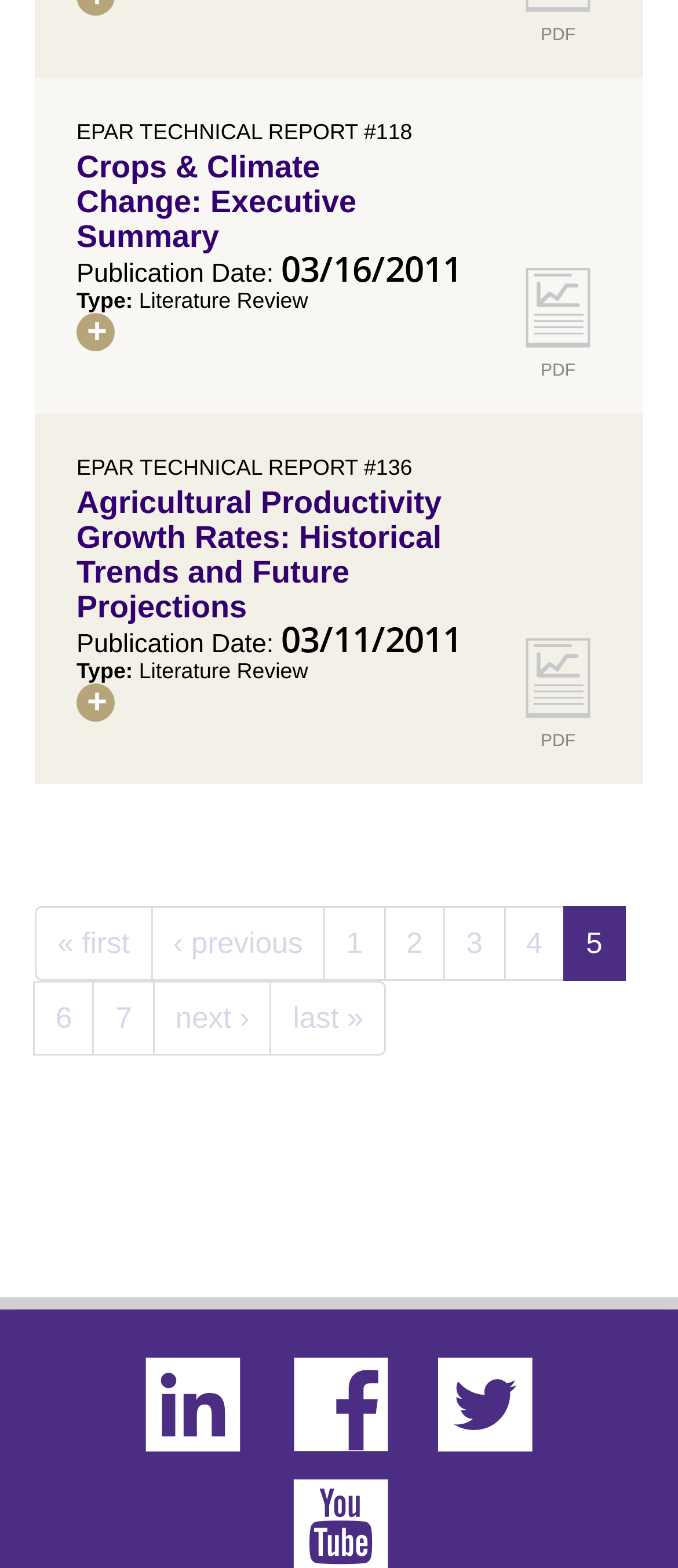How many pages are there in total?
Please answer the question as detailed as possible.

I looked at the pagination links at the bottom of the page and counted the number of pages, which are '1', '2', '3', '4', '6', '7', and 'last ». Therefore, there are 7 pages in total.